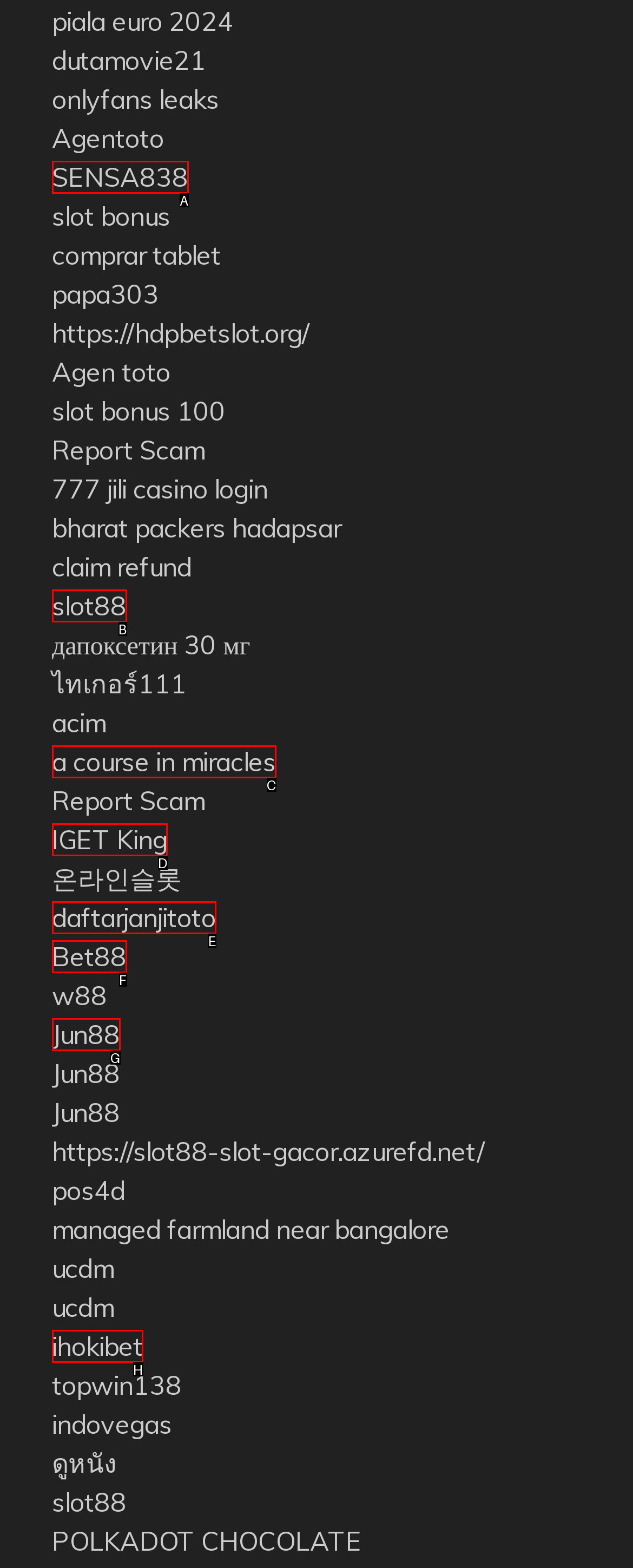Choose the option that best matches the element: daftarjanjitoto
Respond with the letter of the correct option.

E